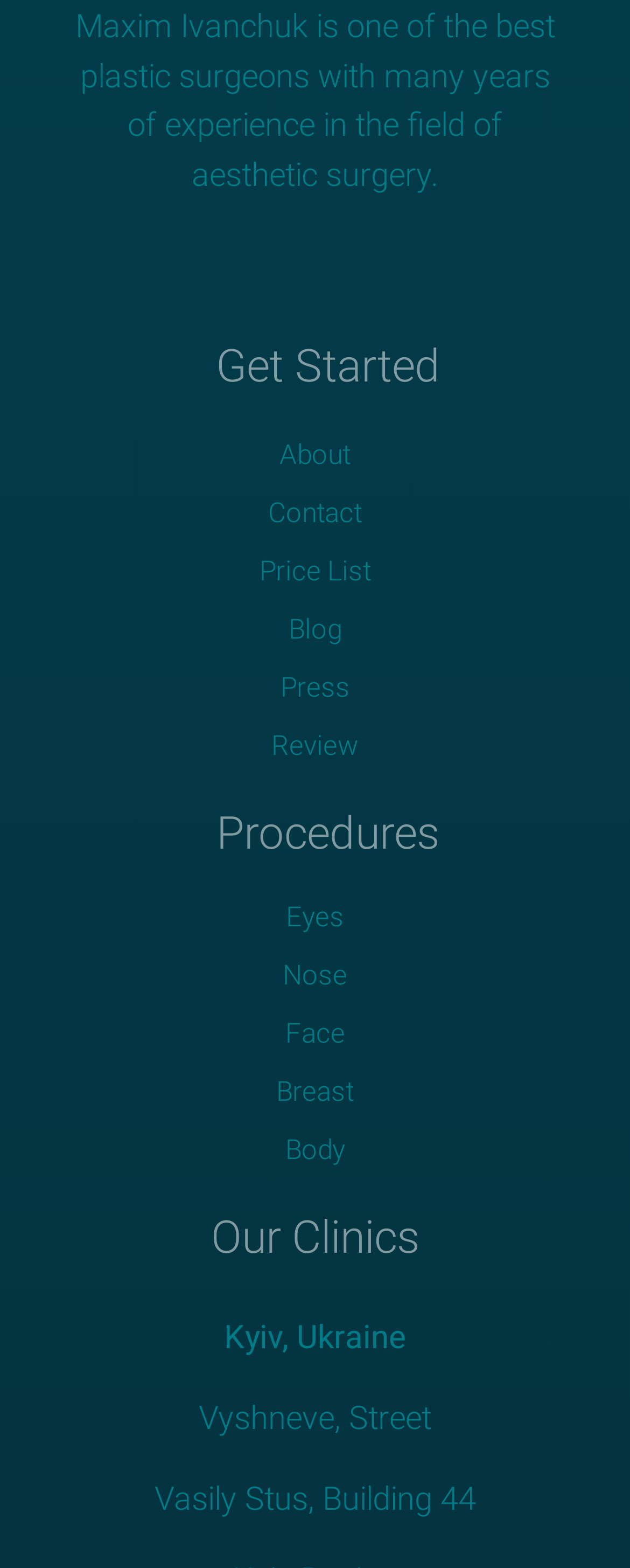How many clinic locations are mentioned on the webpage?
Please give a detailed and thorough answer to the question, covering all relevant points.

The webpage lists three clinic locations: 'Kyiv, Ukraine', 'Vyshneve, Street', and 'Vasily Stus, Building 44'. These locations are mentioned in the 'Our Clinics' section.